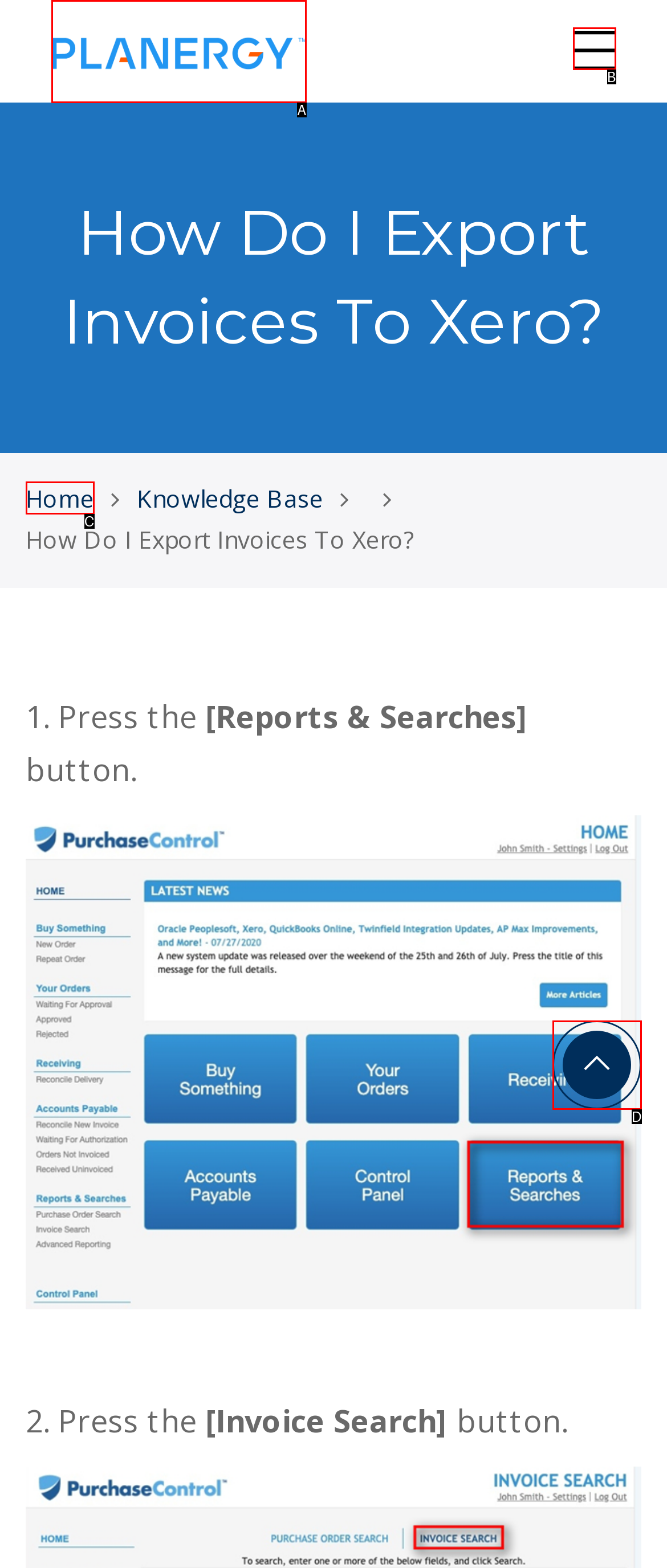Find the HTML element that matches the description: Home
Respond with the corresponding letter from the choices provided.

C